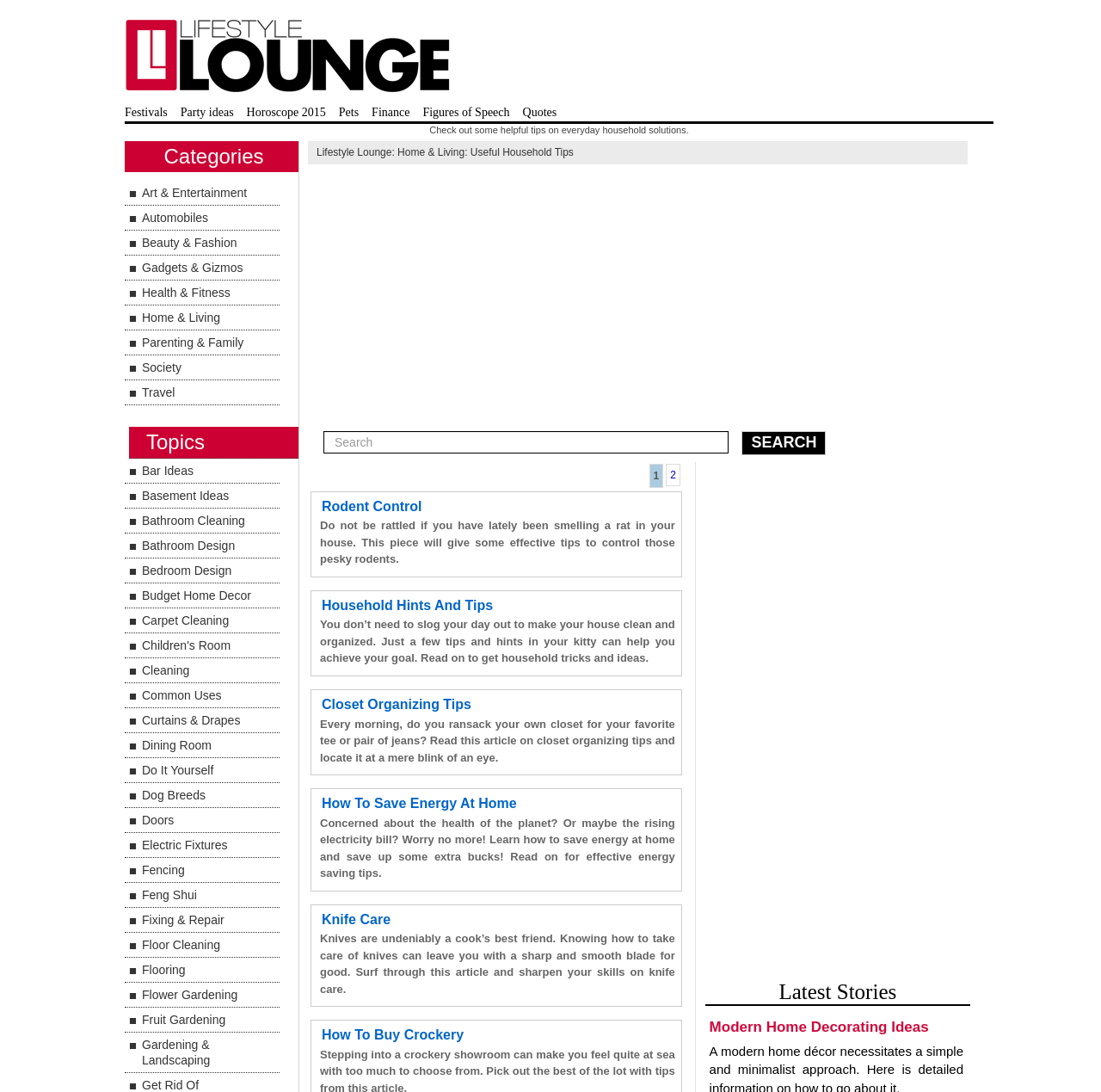Determine the coordinates of the bounding box that should be clicked to complete the instruction: "Learn about Closet Organizing Tips". The coordinates should be represented by four float numbers between 0 and 1: [left, top, right, bottom].

[0.292, 0.638, 0.428, 0.652]